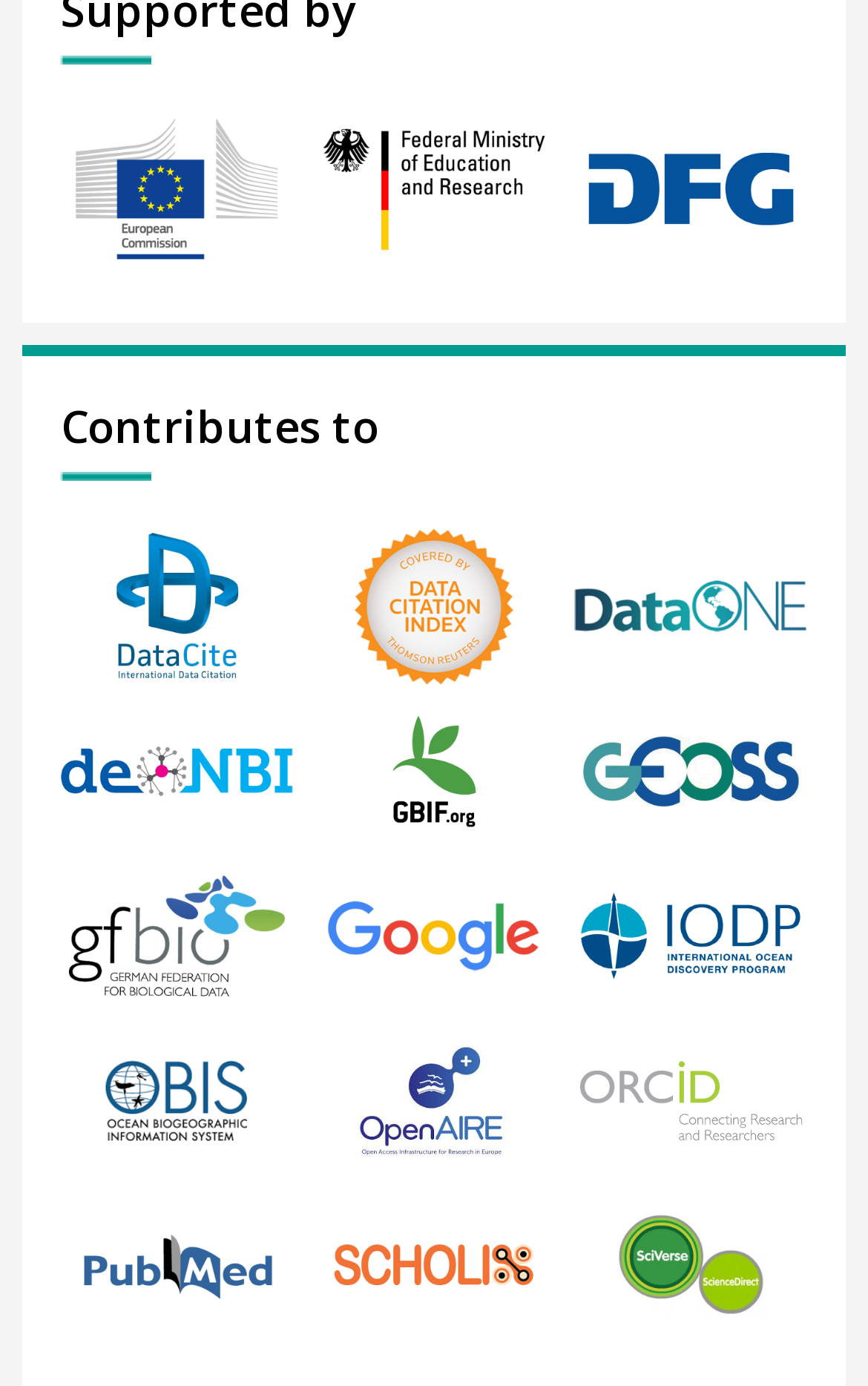What is the first organization listed? Examine the screenshot and reply using just one word or a brief phrase.

European Commission